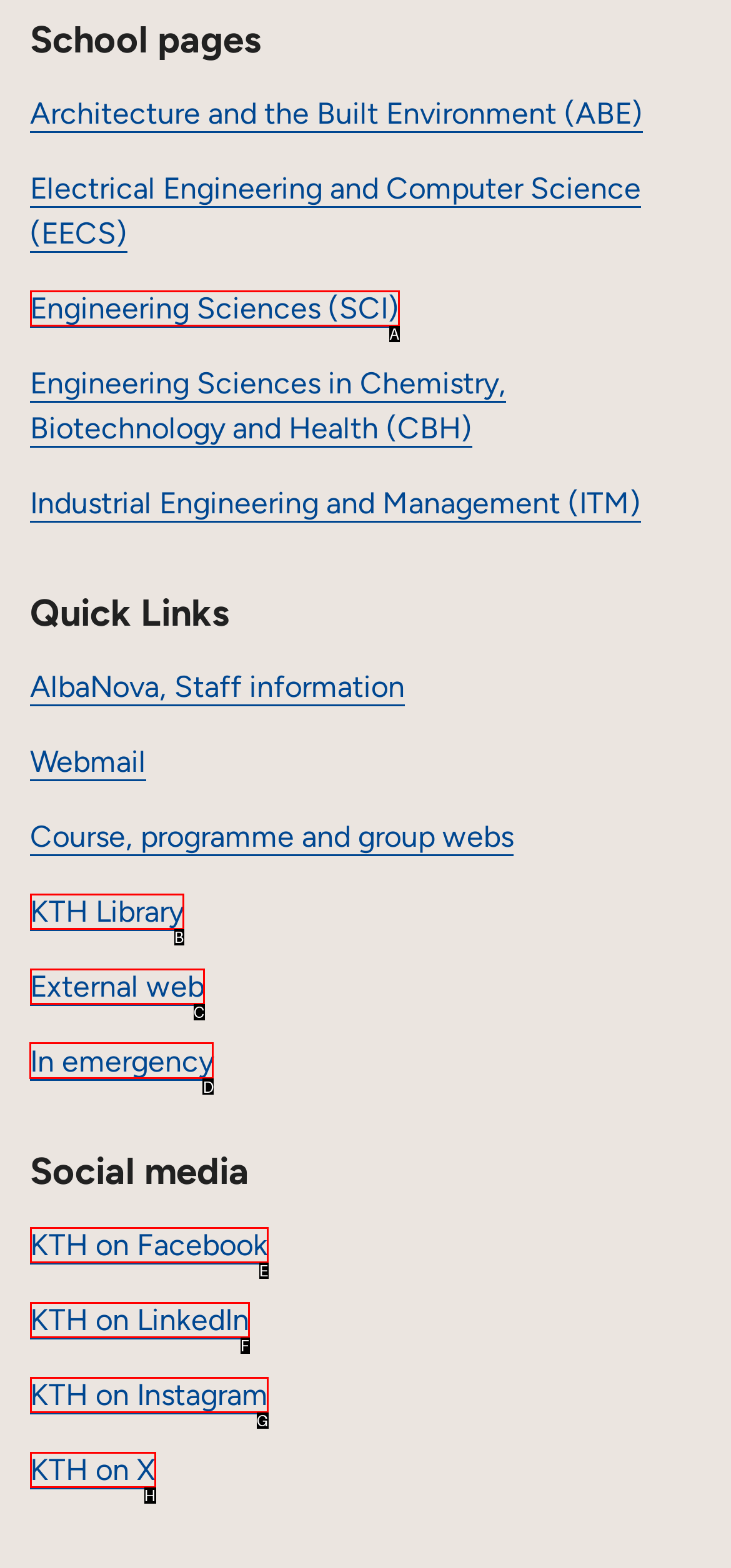What letter corresponds to the UI element to complete this task: Check In emergency information
Answer directly with the letter.

D